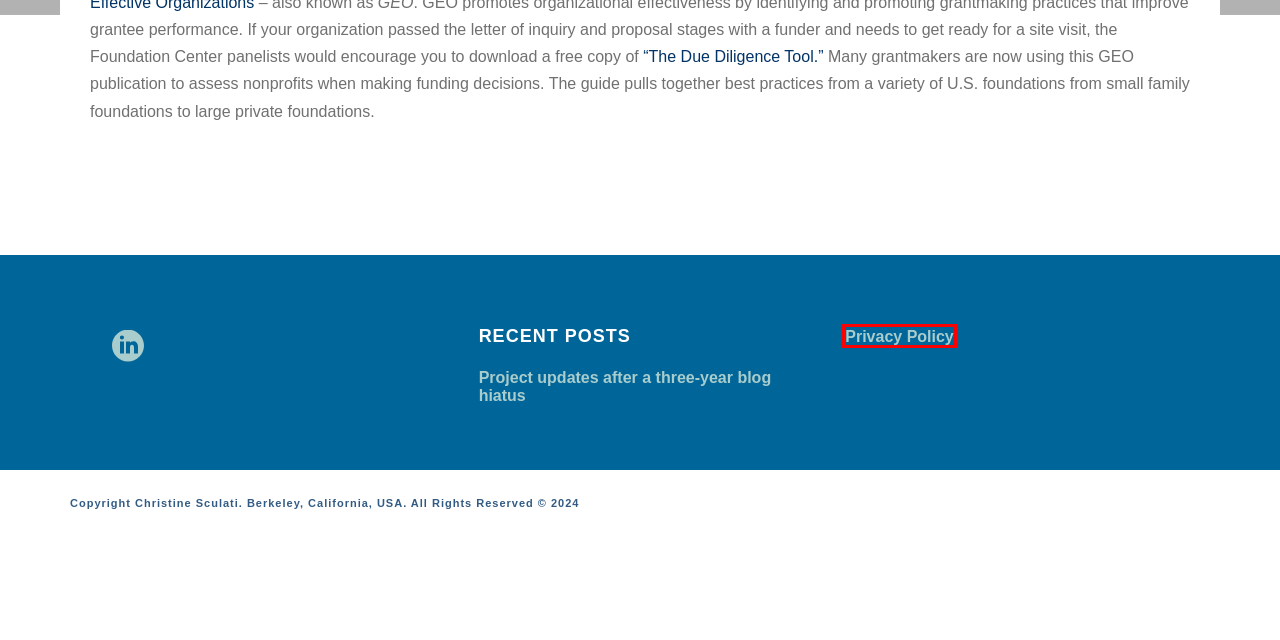Check out the screenshot of a webpage with a red rectangle bounding box. Select the best fitting webpage description that aligns with the new webpage after clicking the element inside the bounding box. Here are the candidates:
A. About - Christine Sculati
B. Privacy Policy - Christine Sculati
C. Philanthropy Archives - Christine Sculati
D. Tools for nonprofit efficiency and impact - Christine Sculati
E. Risk and reward in philanthropy - Christine Sculati
F. Project updates after a three-year blog hiatus - Christine Sculati
G. Blog - Christine Sculati
H. Home - Christine Sculati

B